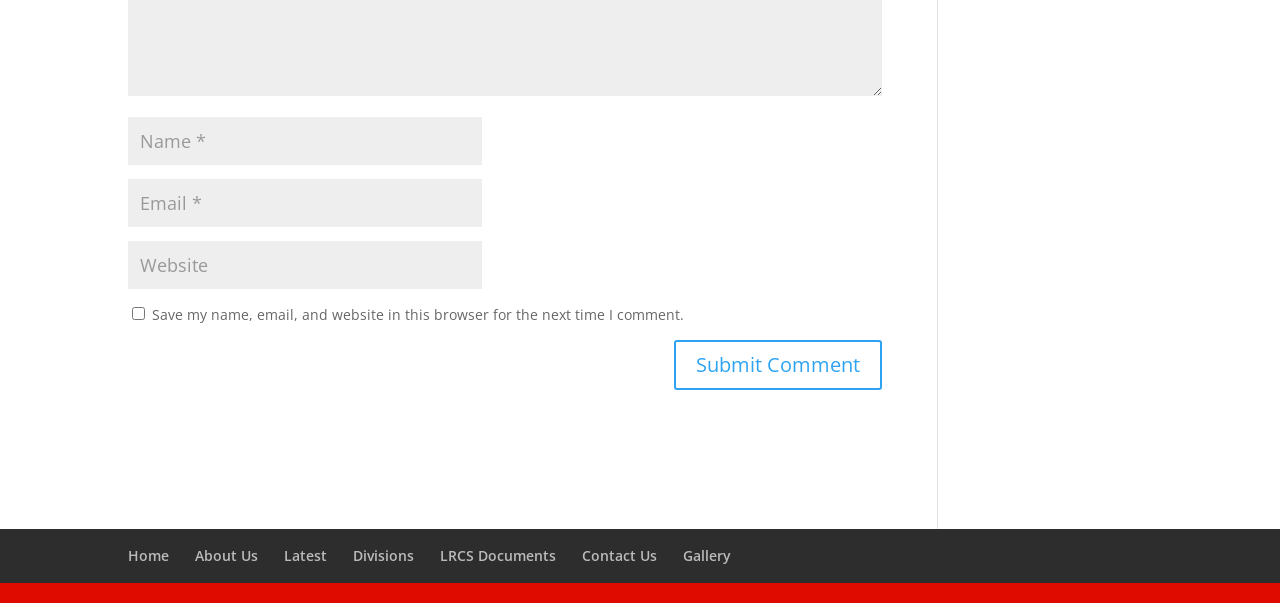What is the label of the second textbox?
Using the picture, provide a one-word or short phrase answer.

Email